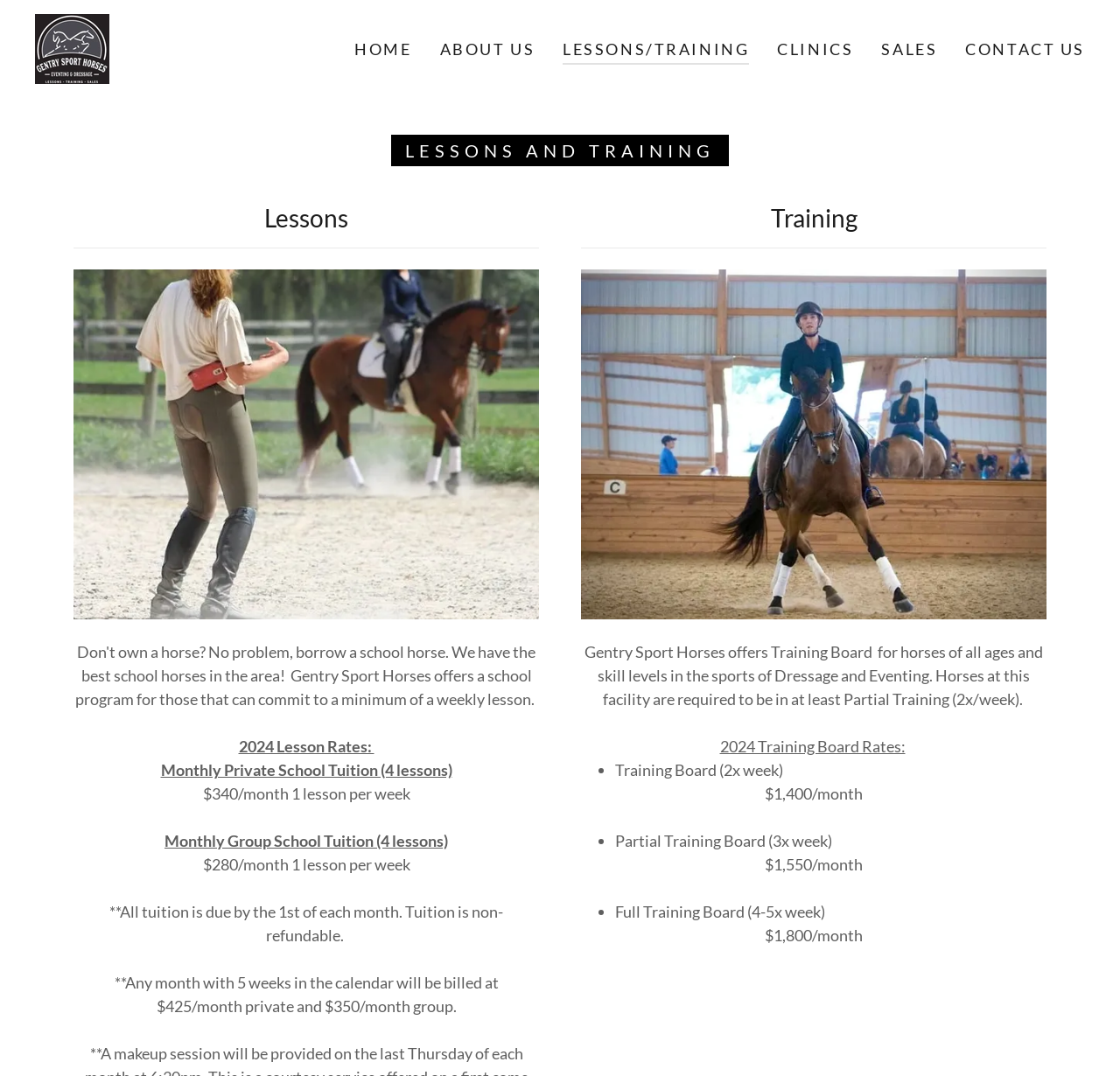What is the monthly private school tuition?
Answer the question with a detailed and thorough explanation.

I found the answer by looking at the section 'Lessons' where it lists the '2024 Lesson Rates'. Under 'Monthly Private School Tuition (4 lessons)', it states '$340/month 1 lesson per week'.